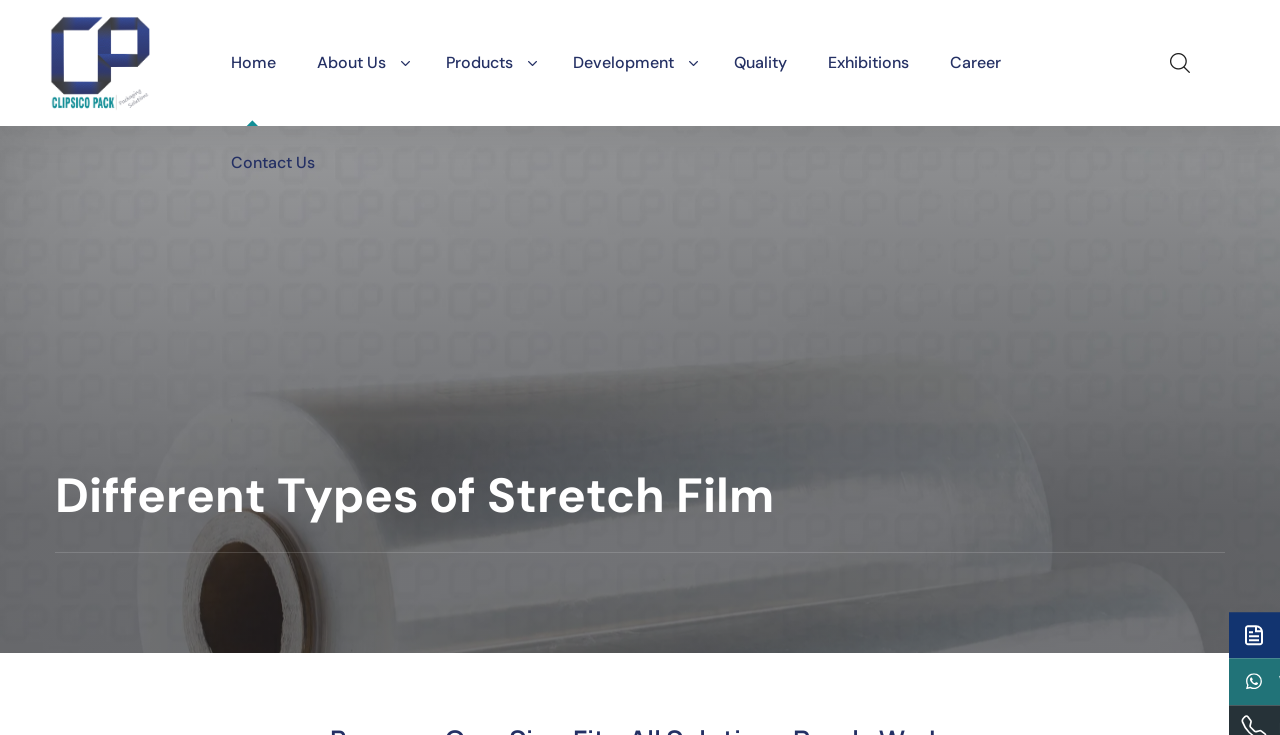Can you pinpoint the bounding box coordinates for the clickable element required for this instruction: "click the button at top-right corner"? The coordinates should be four float numbers between 0 and 1, i.e., [left, top, right, bottom].

[0.914, 0.07, 0.929, 0.101]